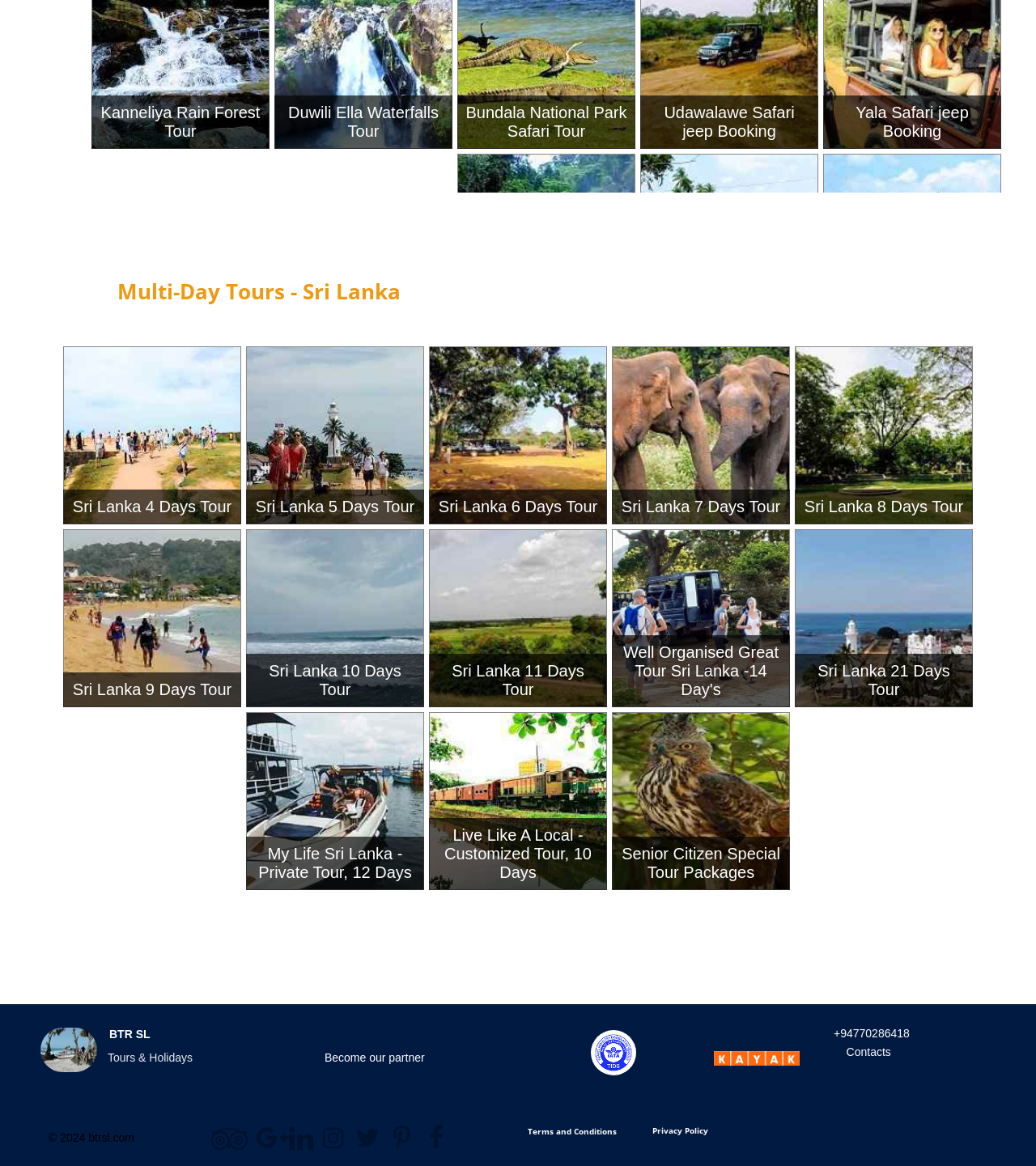Give the bounding box coordinates for the element described by: "Ethamala Ella Waterfall Tour".

[0.439, 0.13, 0.616, 0.287]